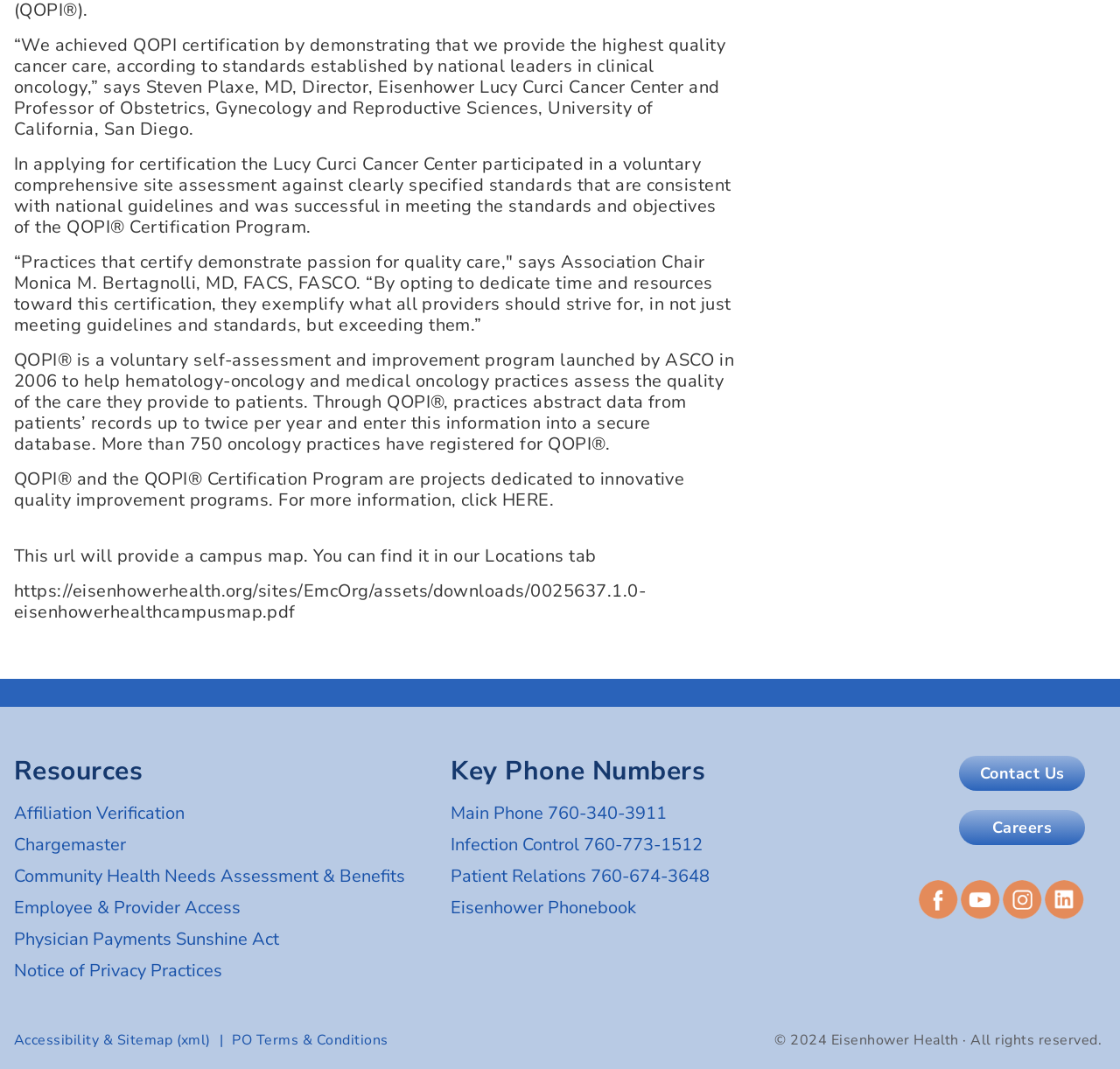How many oncology practices have registered for QOPI?
Answer the question with a detailed explanation, including all necessary information.

I found this answer by reading the fourth StaticText element, which provides information about QOPI and mentions the number of registered practices.